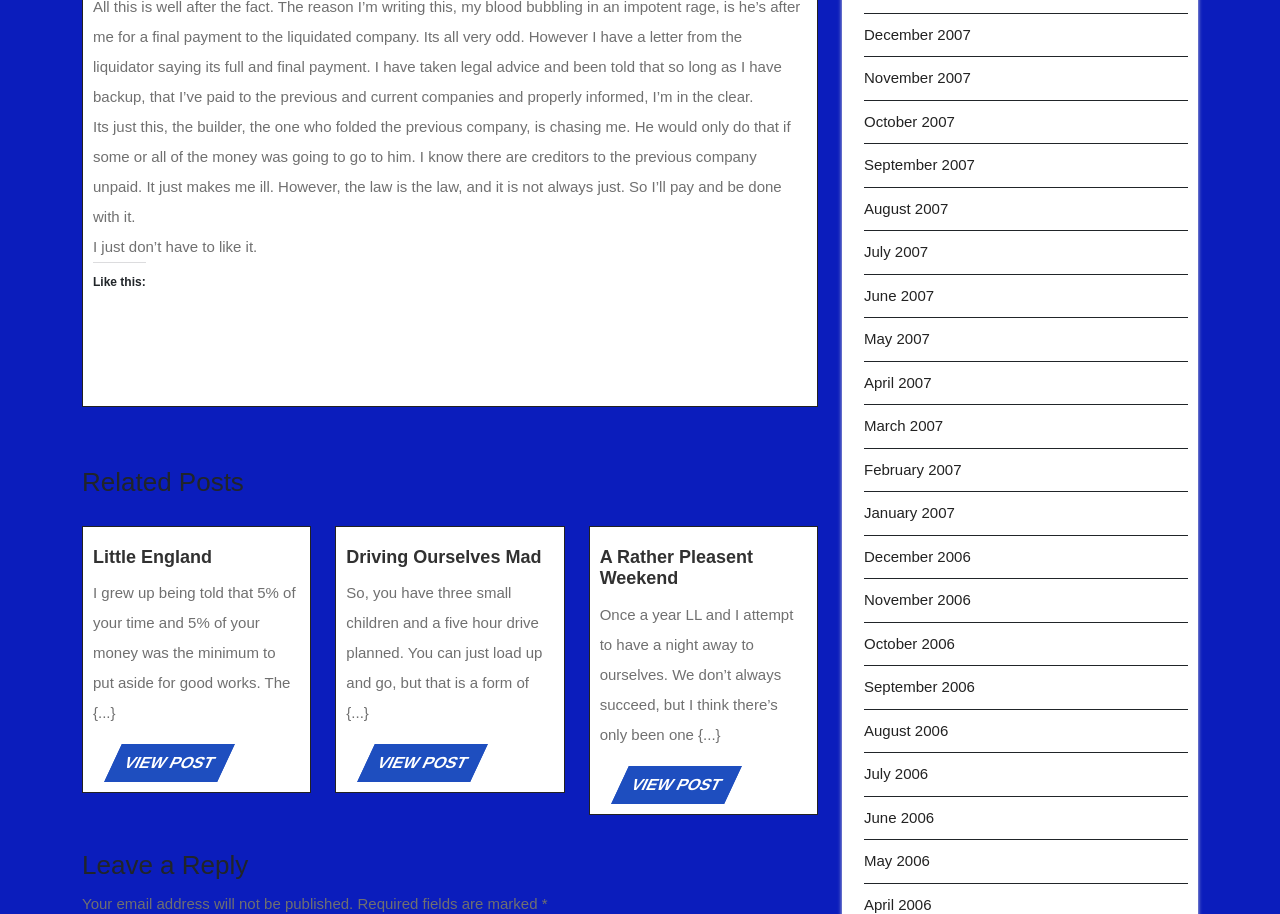What is the time period covered by the archive links?
Can you provide an in-depth and detailed response to the question?

The archive links include months from December 2006 to April 2007, indicating that the time period covered by the archive links is from 2006 to 2007.